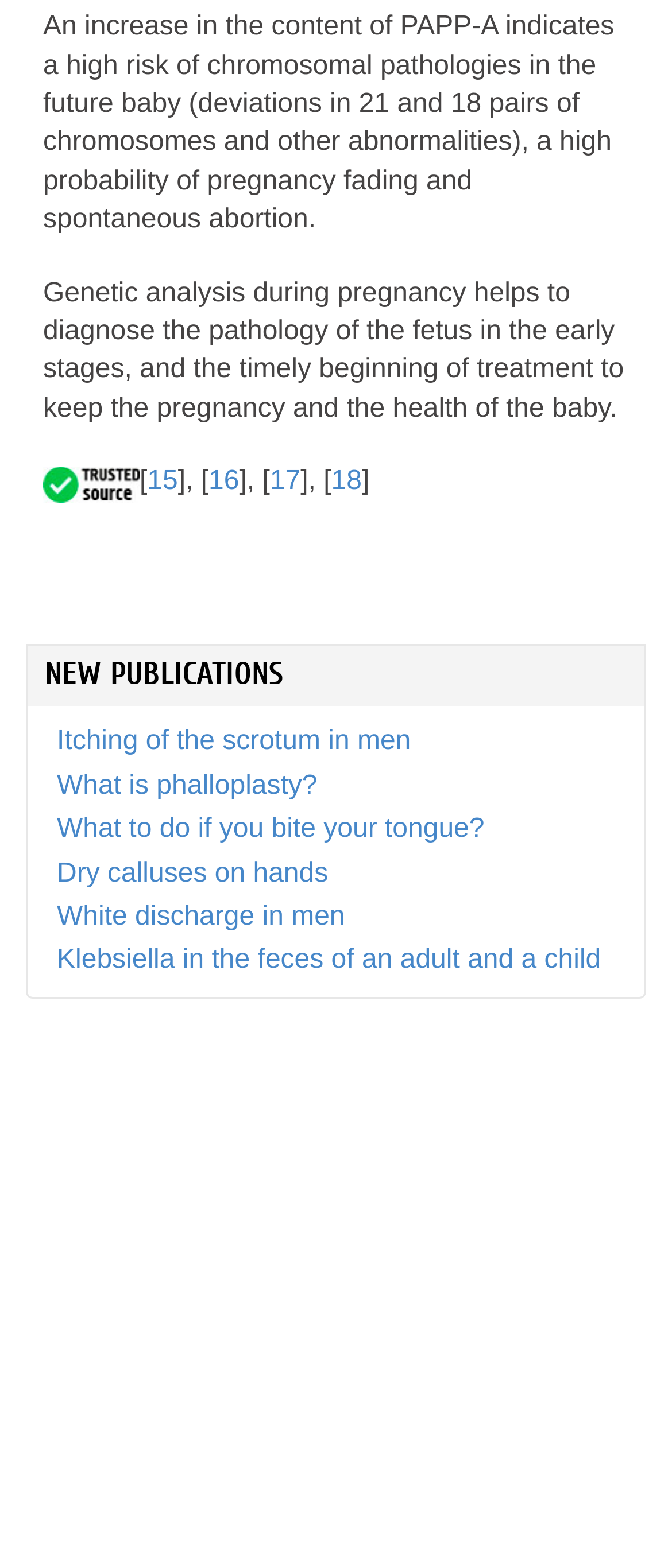How many numbers are mentioned in the first section?
From the details in the image, answer the question comprehensively.

The first section mentions numbers 15, 16, 17, and 18 which are linked to some resources or references.